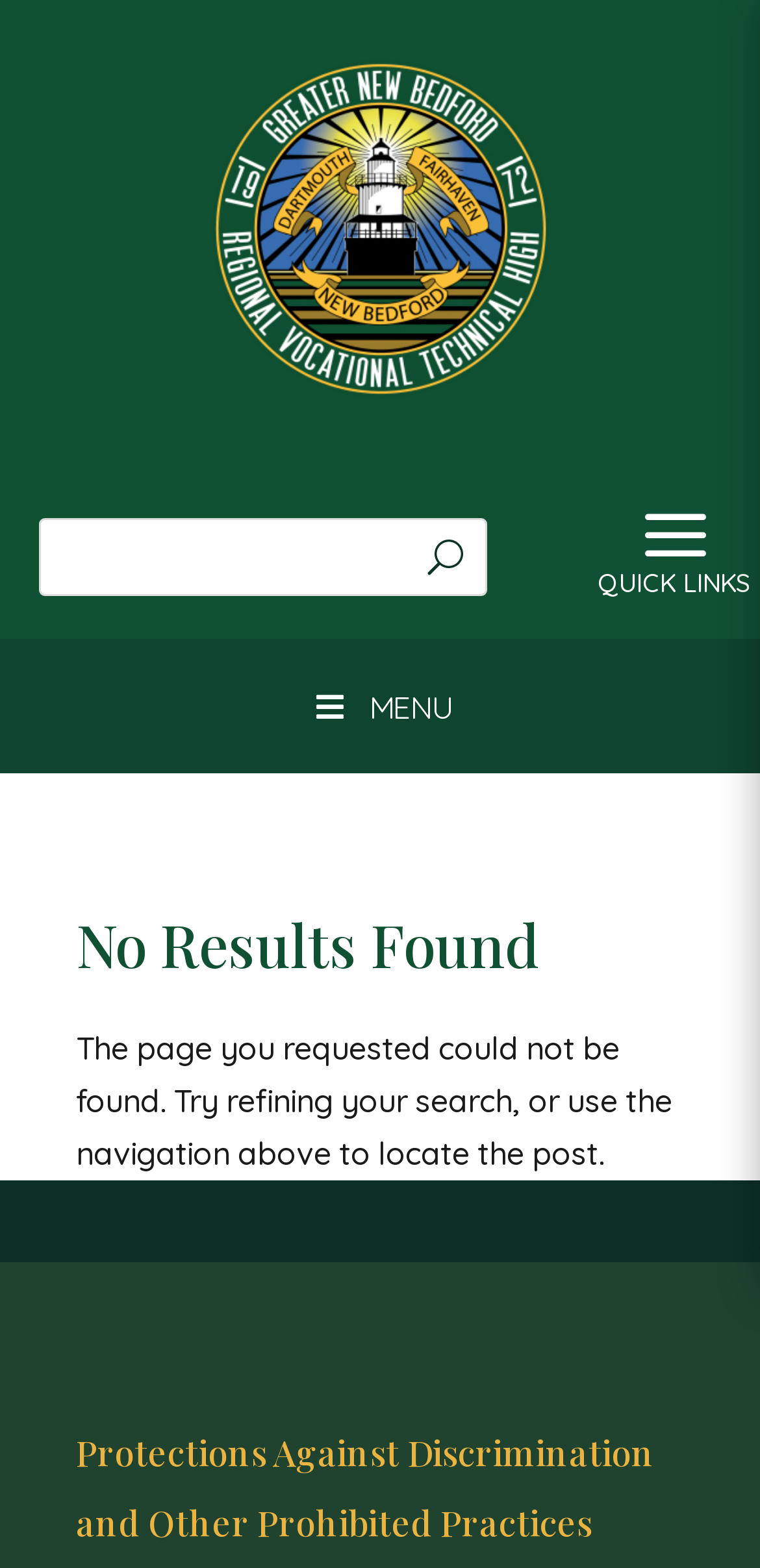Refer to the image and provide a thorough answer to this question:
What is the school's logo located?

The school's logo is located at the top of the webpage, as indicated by the image element with the description 'school logo' and its bounding box coordinates [0.276, 0.037, 0.724, 0.255]. This suggests that the logo is prominently displayed at the top of the webpage.